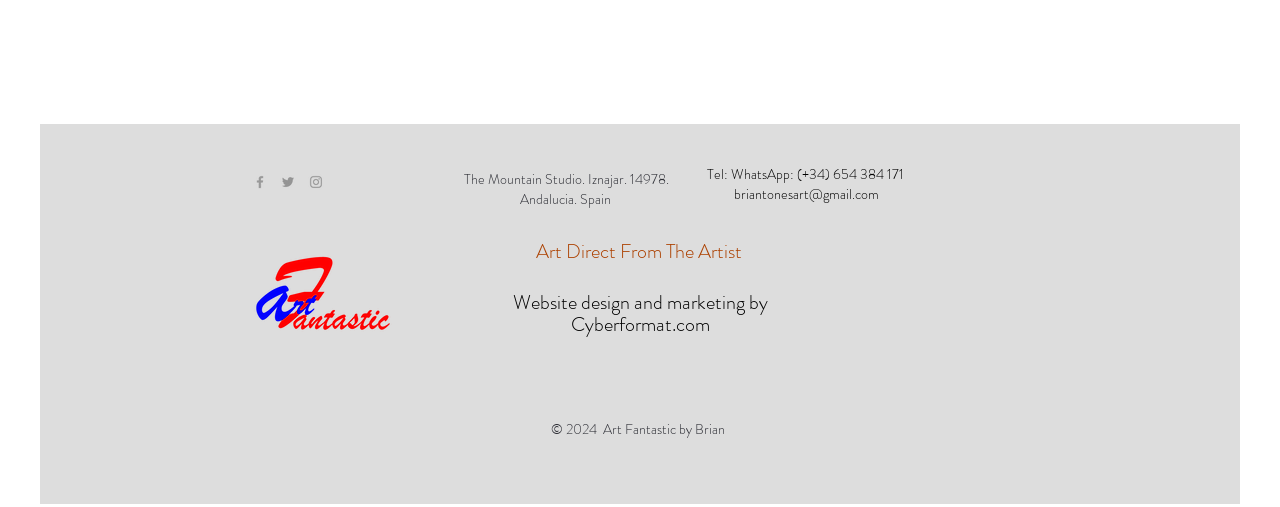What is the phone number listed on the webpage?
Refer to the image and provide a one-word or short phrase answer.

(+34) 654 384 171